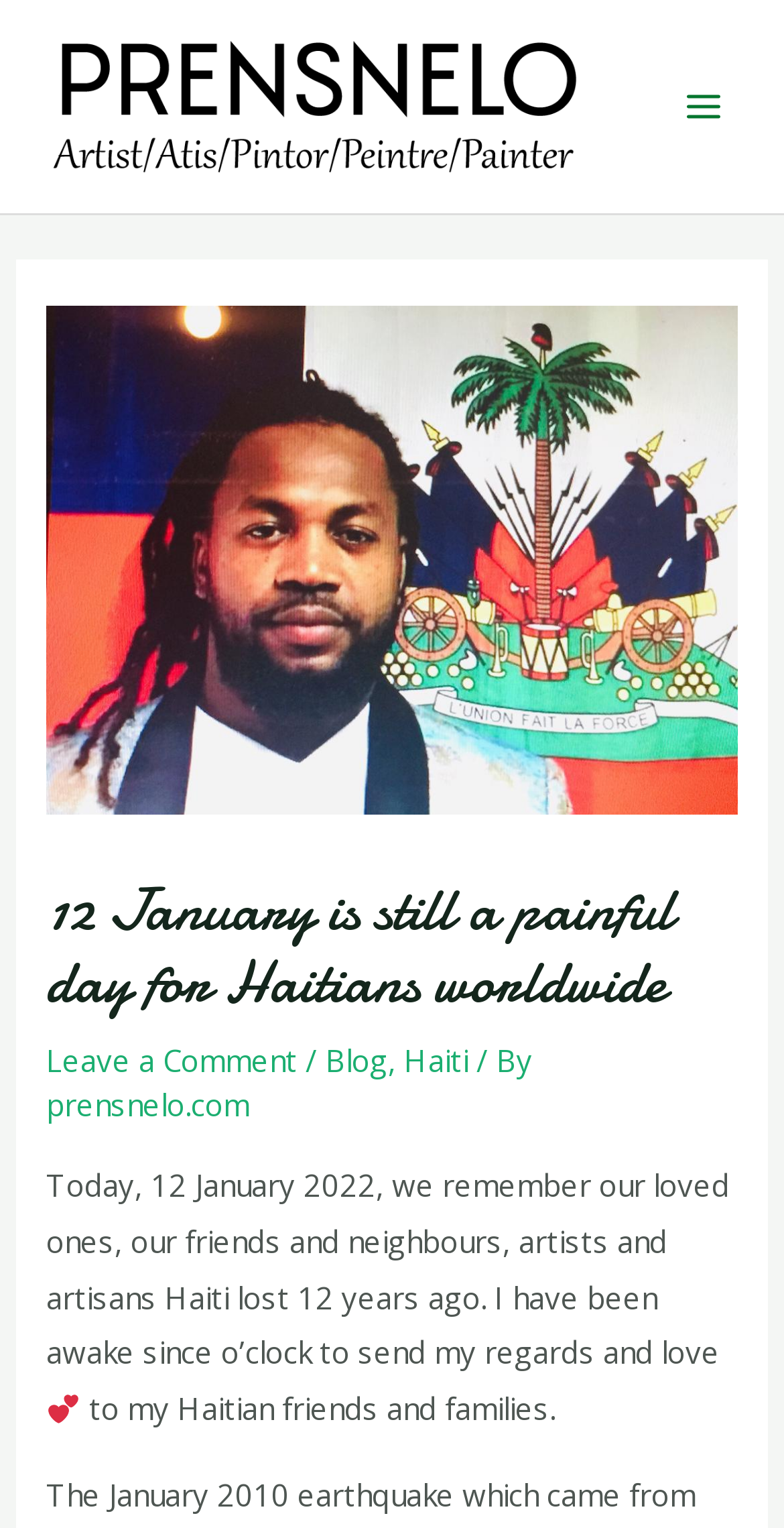How many links are in the main menu?
Refer to the image and provide a concise answer in one word or phrase.

4